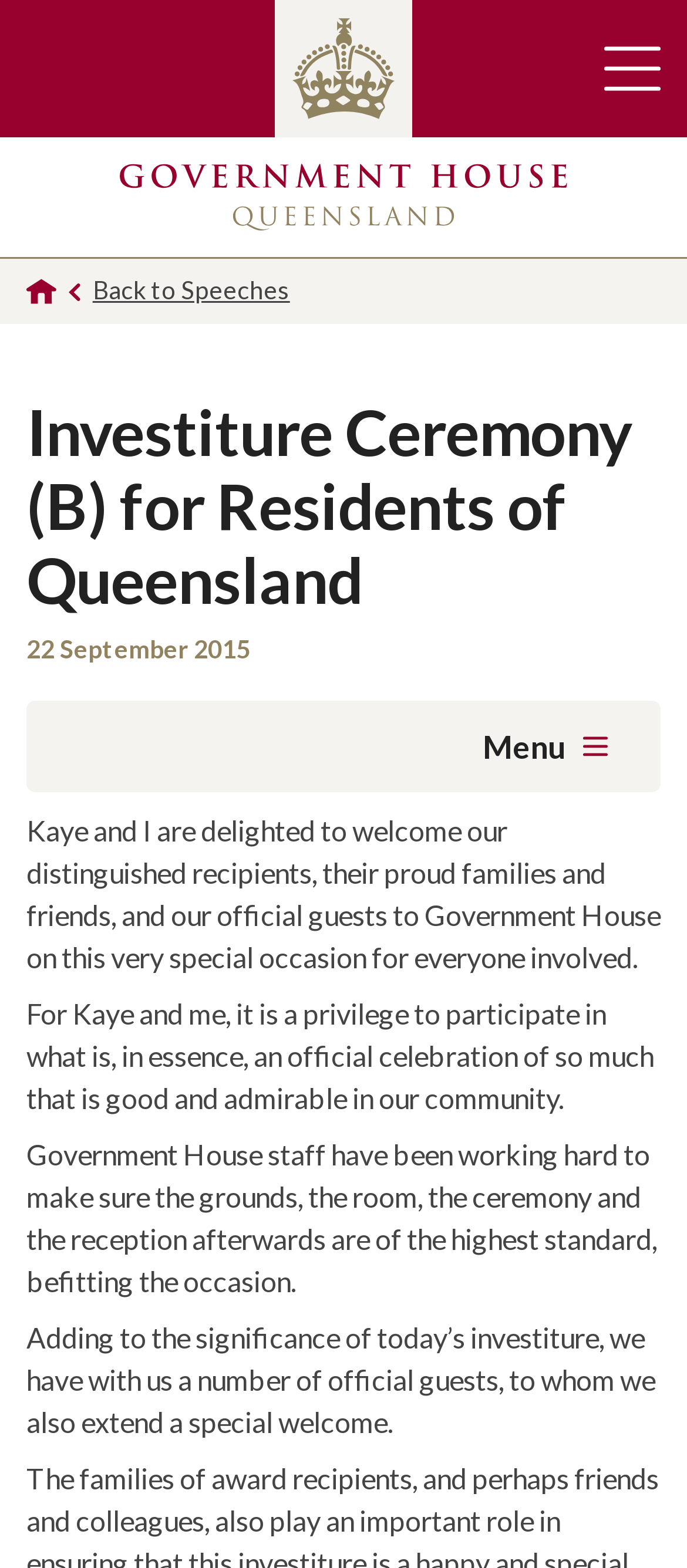Answer the question in a single word or phrase:
What is the role of Government House staff in the Investiture Ceremony?

To prepare the grounds and room